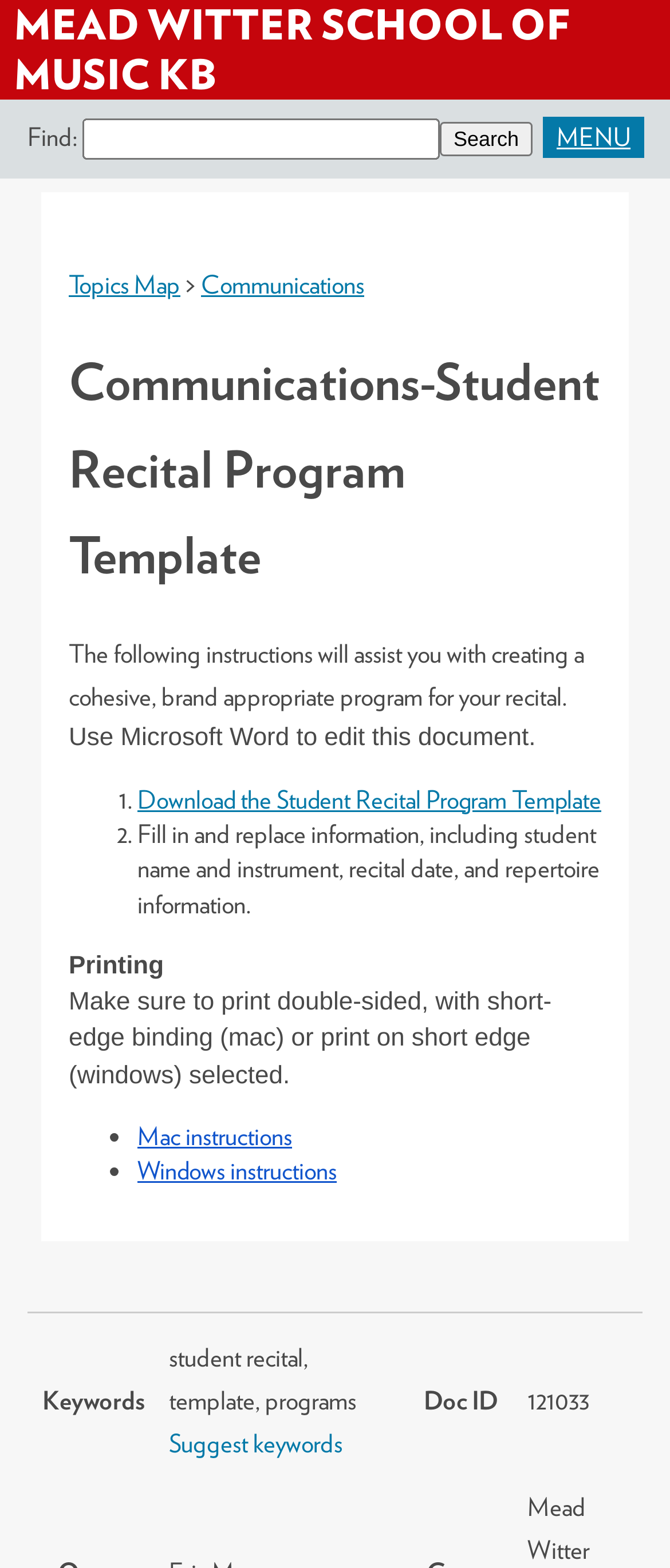What is the document ID of the student recital program template?
Please respond to the question thoroughly and include all relevant details.

The document ID of the student recital program template is 121033, which is displayed in the grid cell of the 'Doc ID' row header.